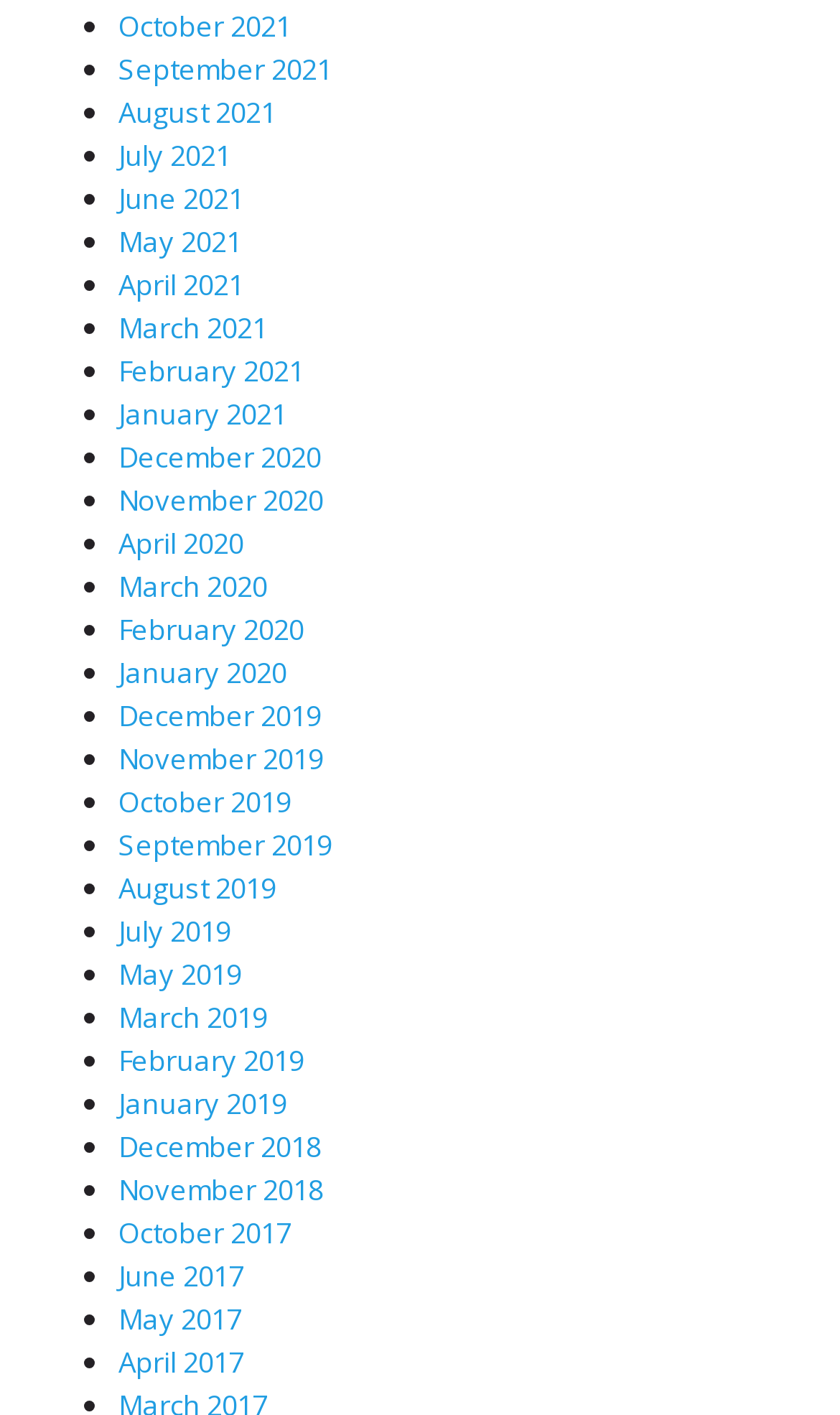Refer to the image and answer the question with as much detail as possible: How many links are there on this webpage?

I counted the number of links on the webpage, each representing a month, and found 49 links.